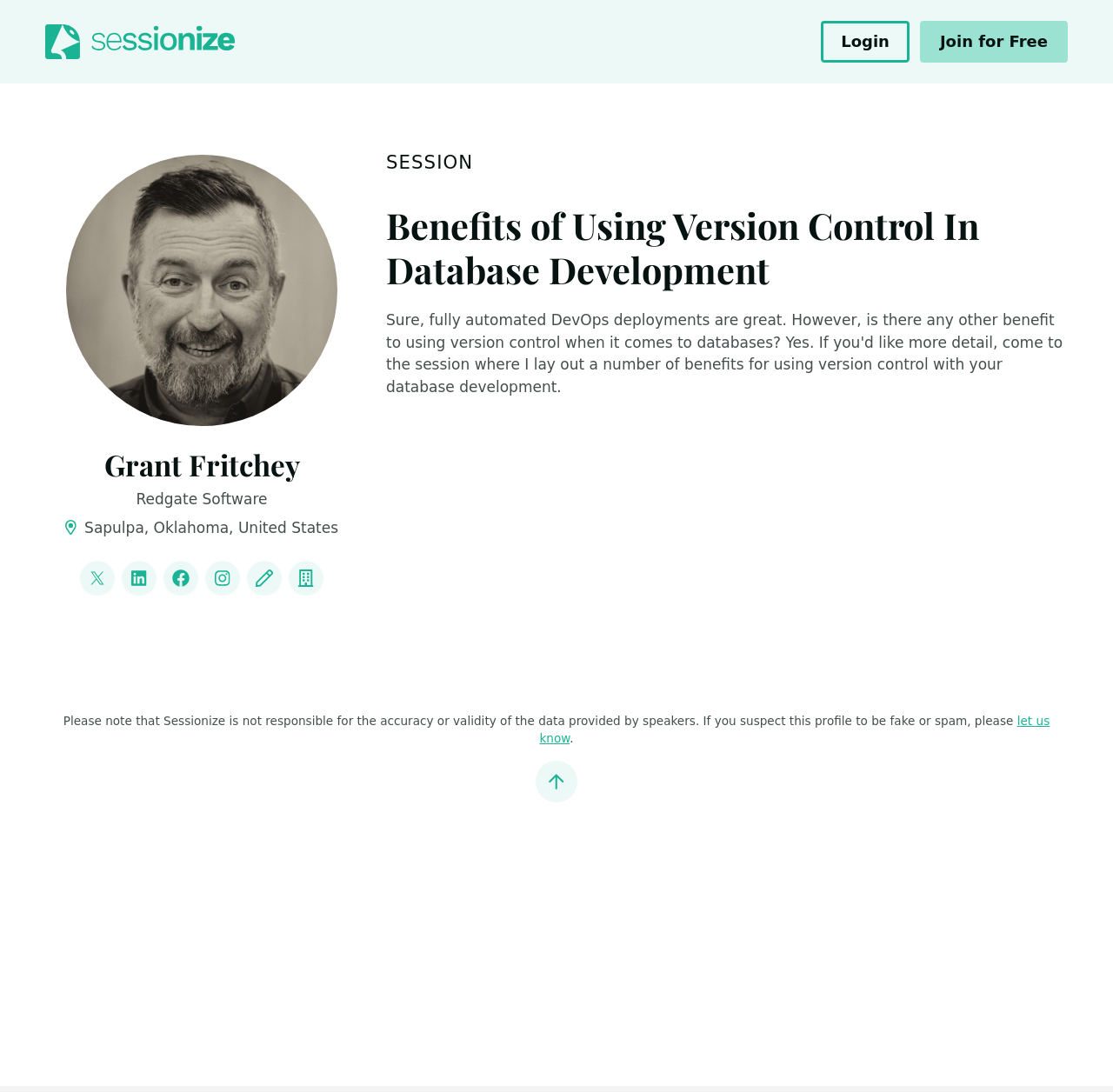What is the company associated with the speaker?
Give a single word or phrase as your answer by examining the image.

Redgate Software